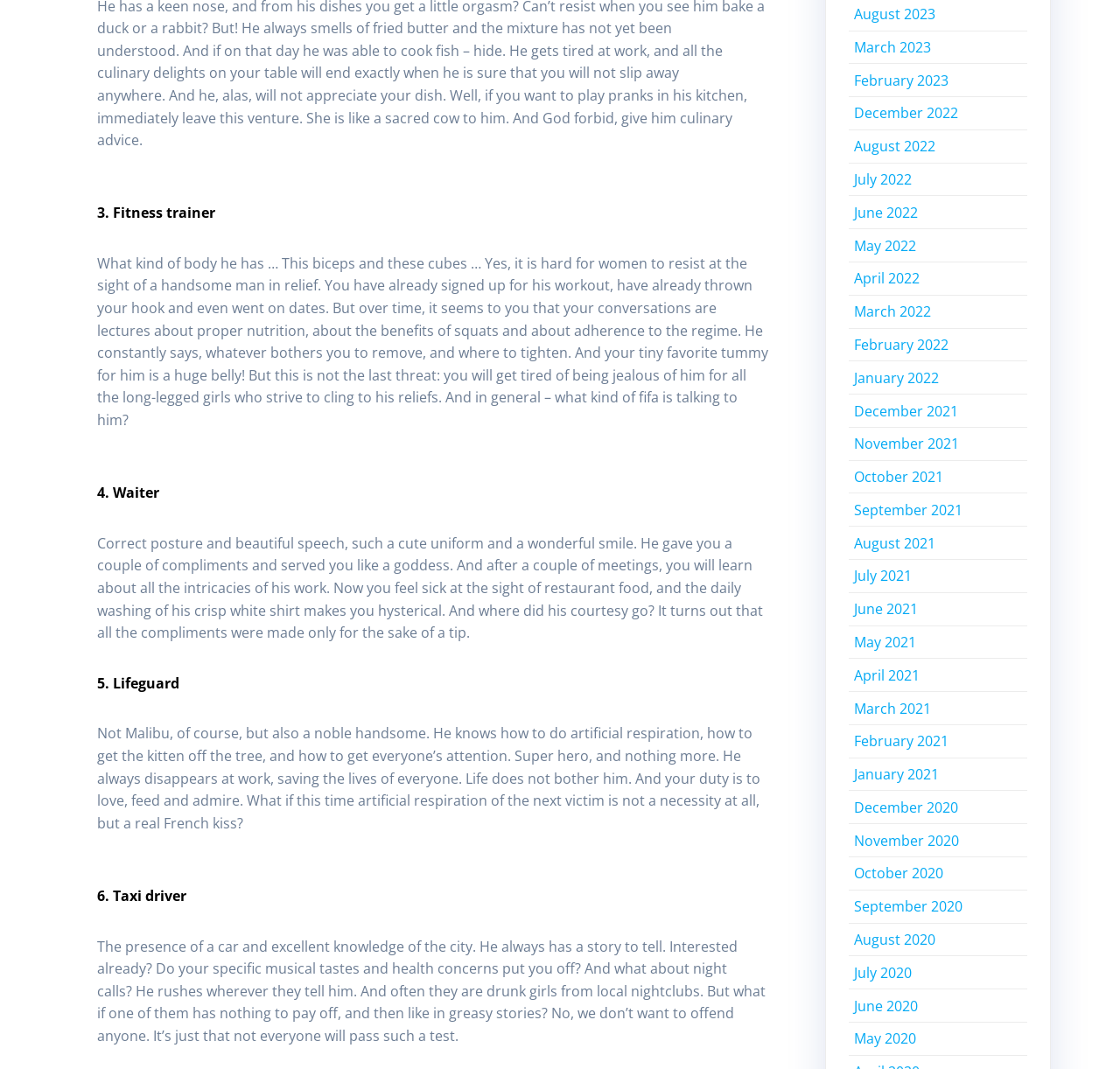Locate the bounding box coordinates of the element's region that should be clicked to carry out the following instruction: "Check the link for December 2022". The coordinates need to be four float numbers between 0 and 1, i.e., [left, top, right, bottom].

[0.762, 0.097, 0.855, 0.115]